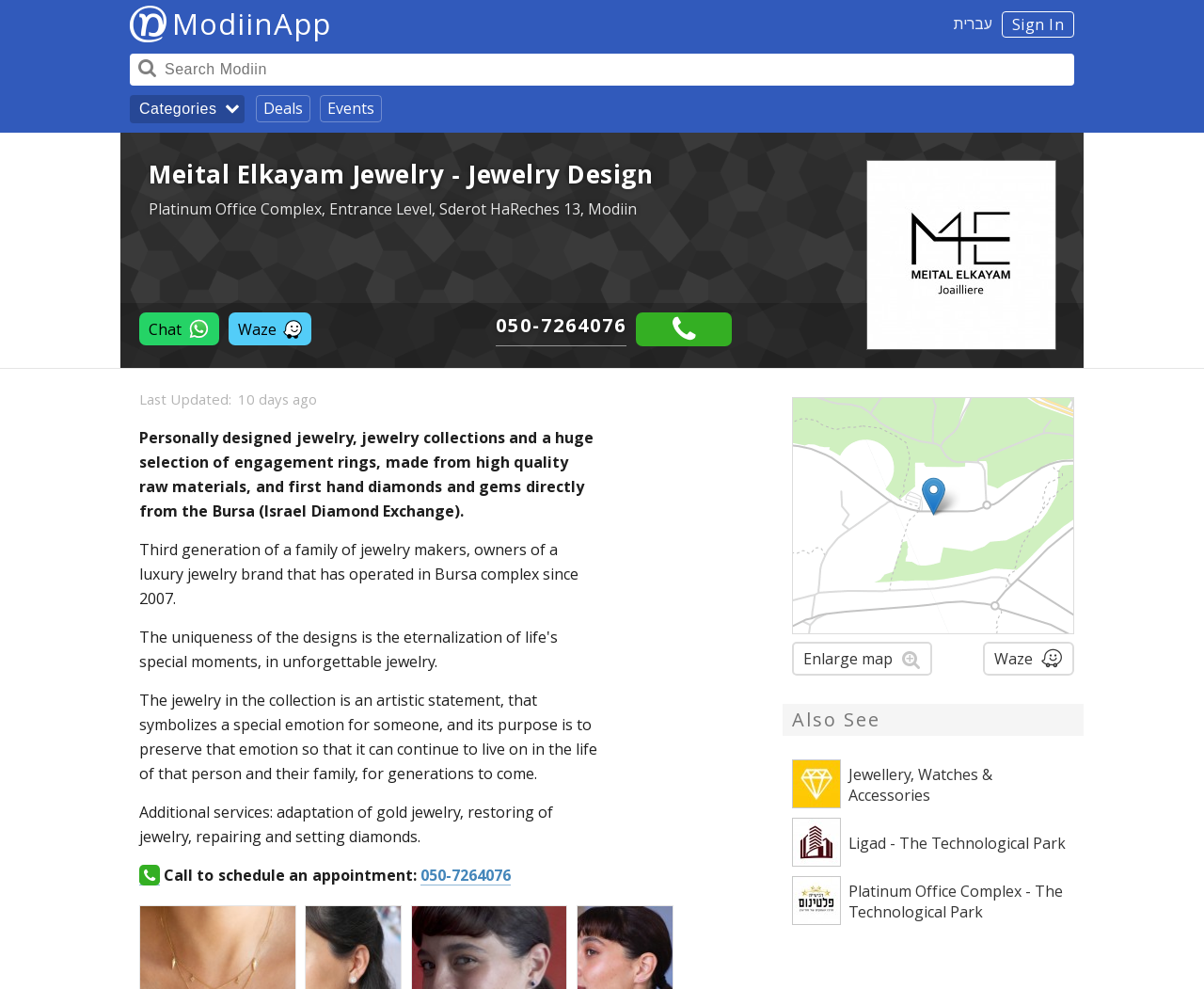Identify the bounding box coordinates of the clickable section necessary to follow the following instruction: "Sign in to the website". The coordinates should be presented as four float numbers from 0 to 1, i.e., [left, top, right, bottom].

[0.832, 0.011, 0.892, 0.038]